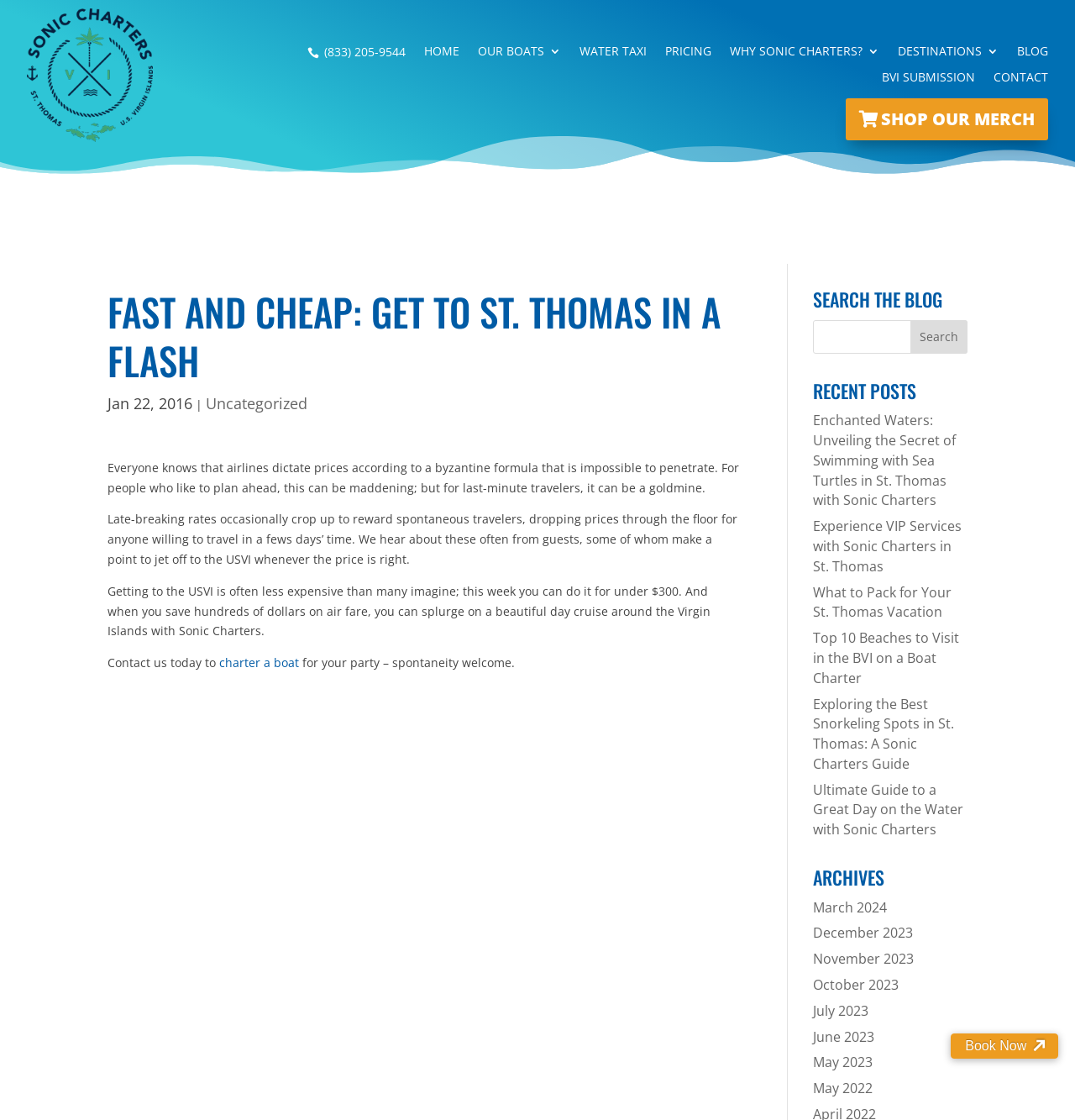What is the name of the company?
Answer with a single word or phrase, using the screenshot for reference.

Sonic Charters